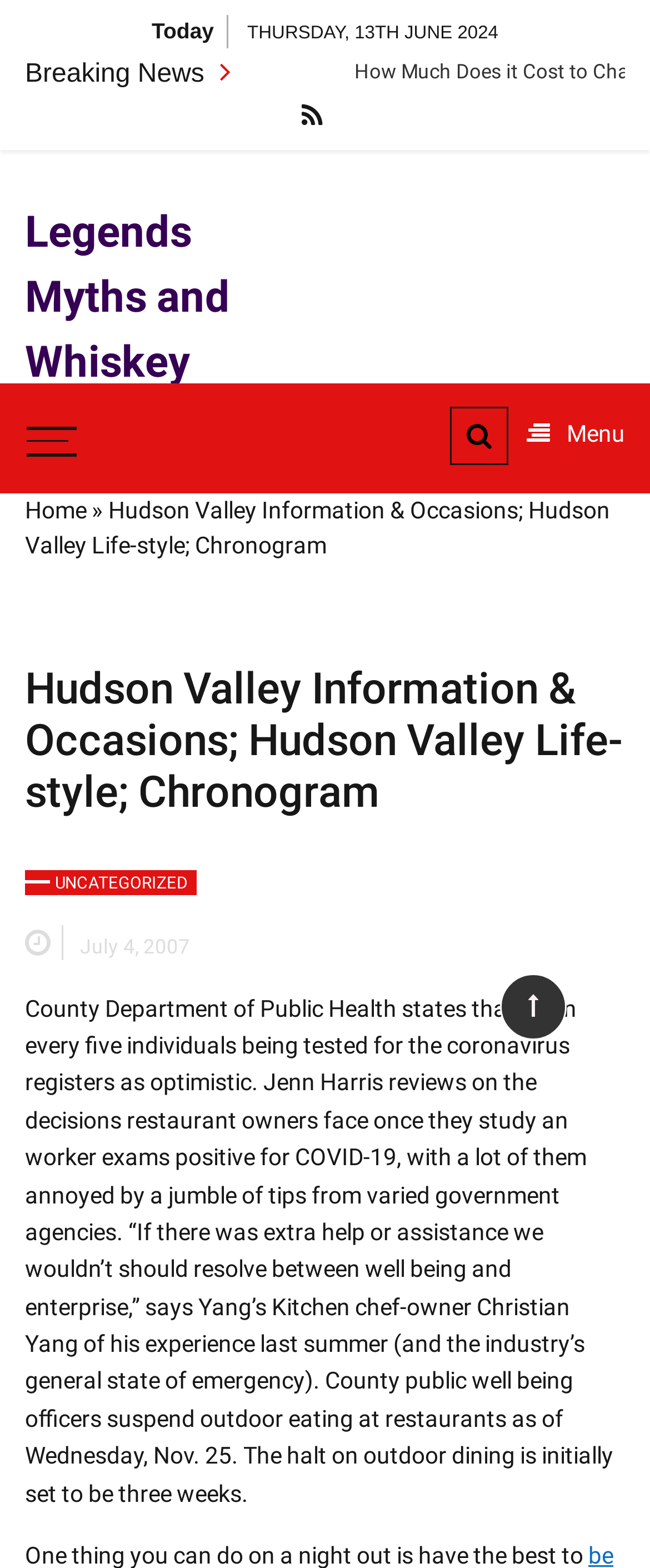Respond to the question with just a single word or phrase: 
What is the date mentioned in the webpage?

THURSDAY, 13TH JUNE 2024